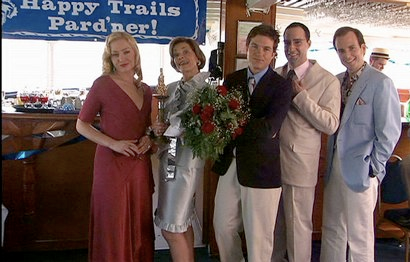Can you give a comprehensive explanation to the question given the content of the image?
What color is the woman's dress on the left?

The woman standing confidently on the left side of the group is wearing a dress of a vibrant red color, which adds to the festive ambiance of the scene.